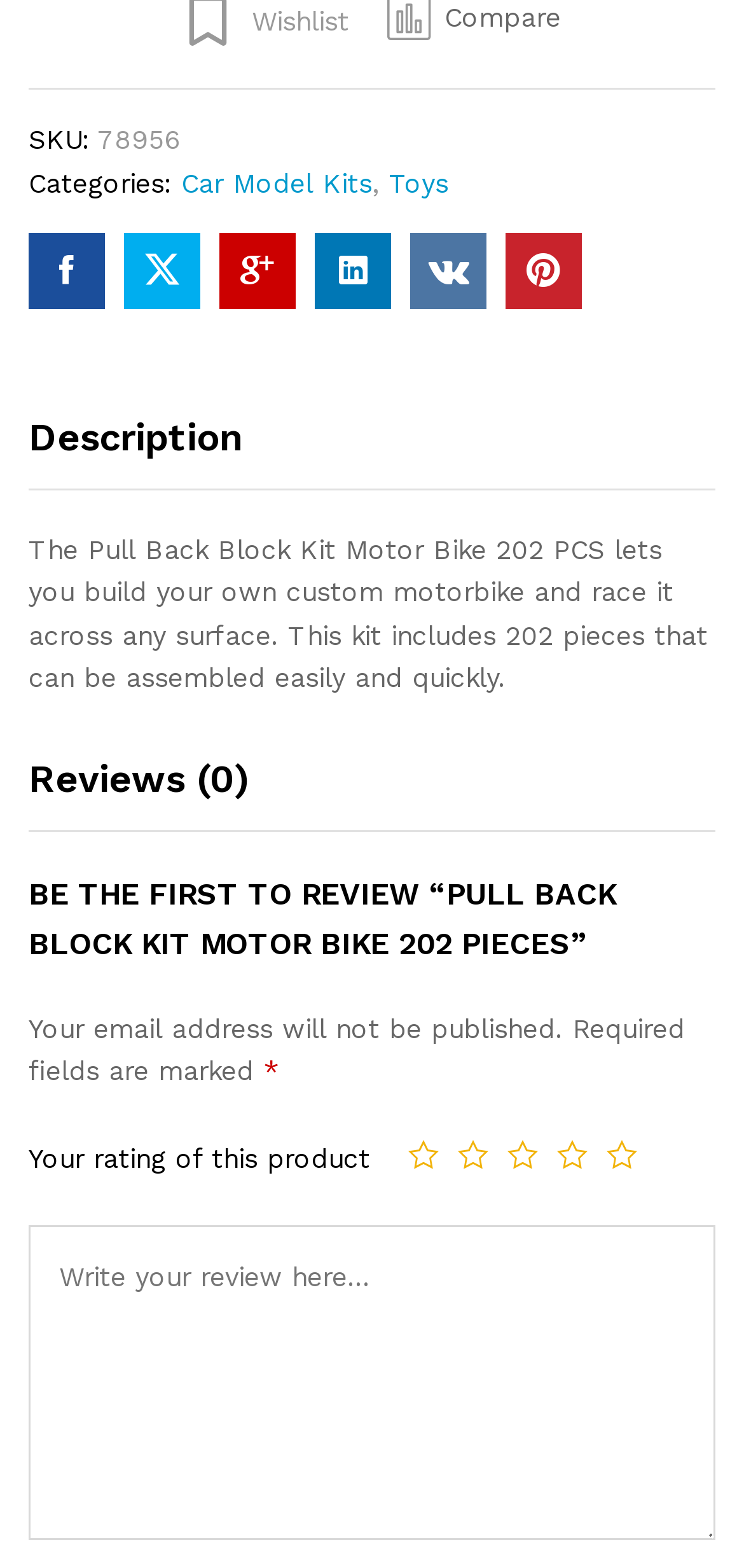How many pieces are included in the kit?
Provide an in-depth answer to the question, covering all aspects.

The number of pieces included in the kit can be found in the product name 'Pull Back Block Kit Motor Bike 202 PCS' and also in the description 'This kit includes 202 pieces that can be assembled easily and quickly.'